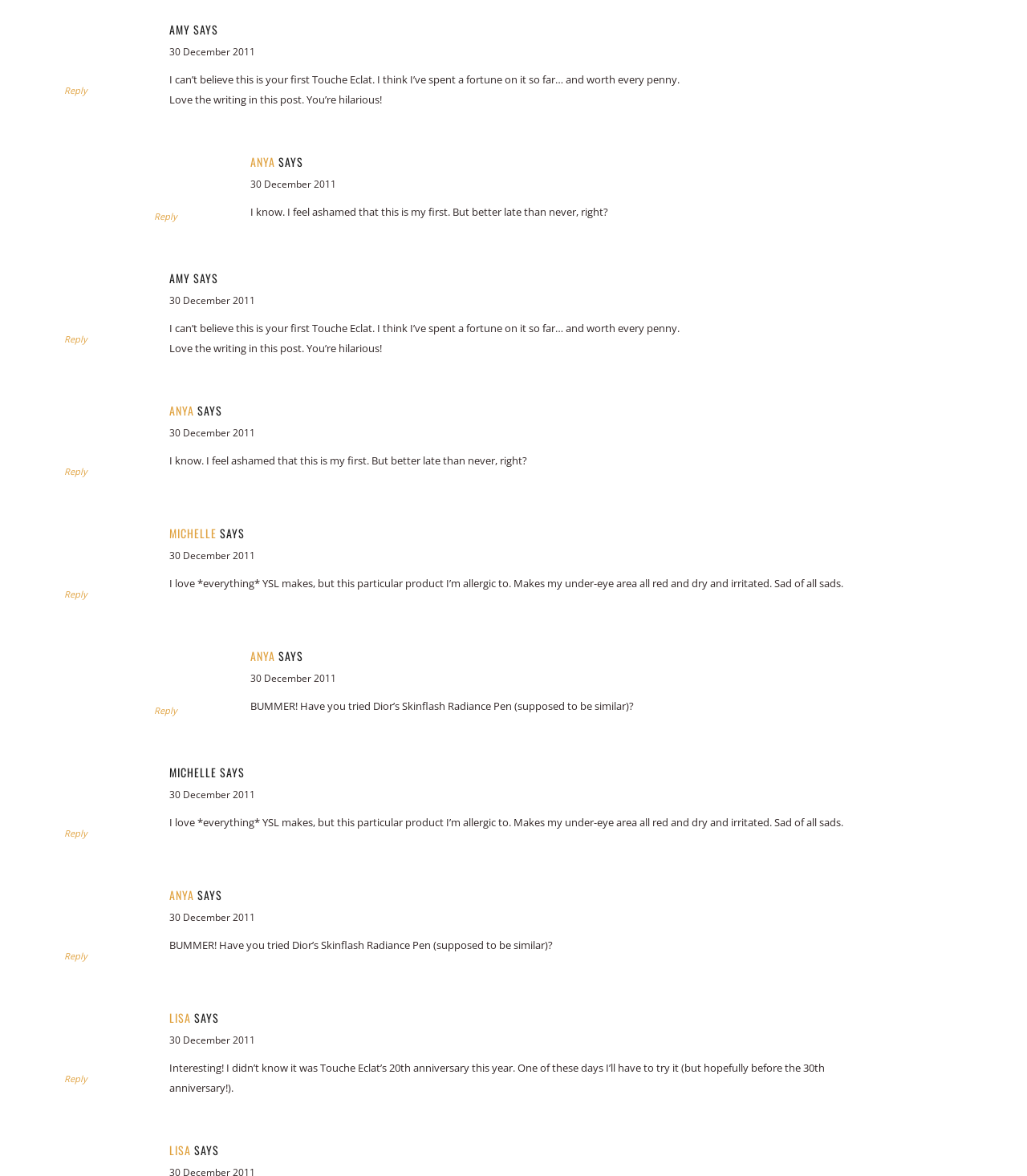What is the product being discussed in the comments?
Based on the visual content, answer with a single word or a brief phrase.

Touche Eclat